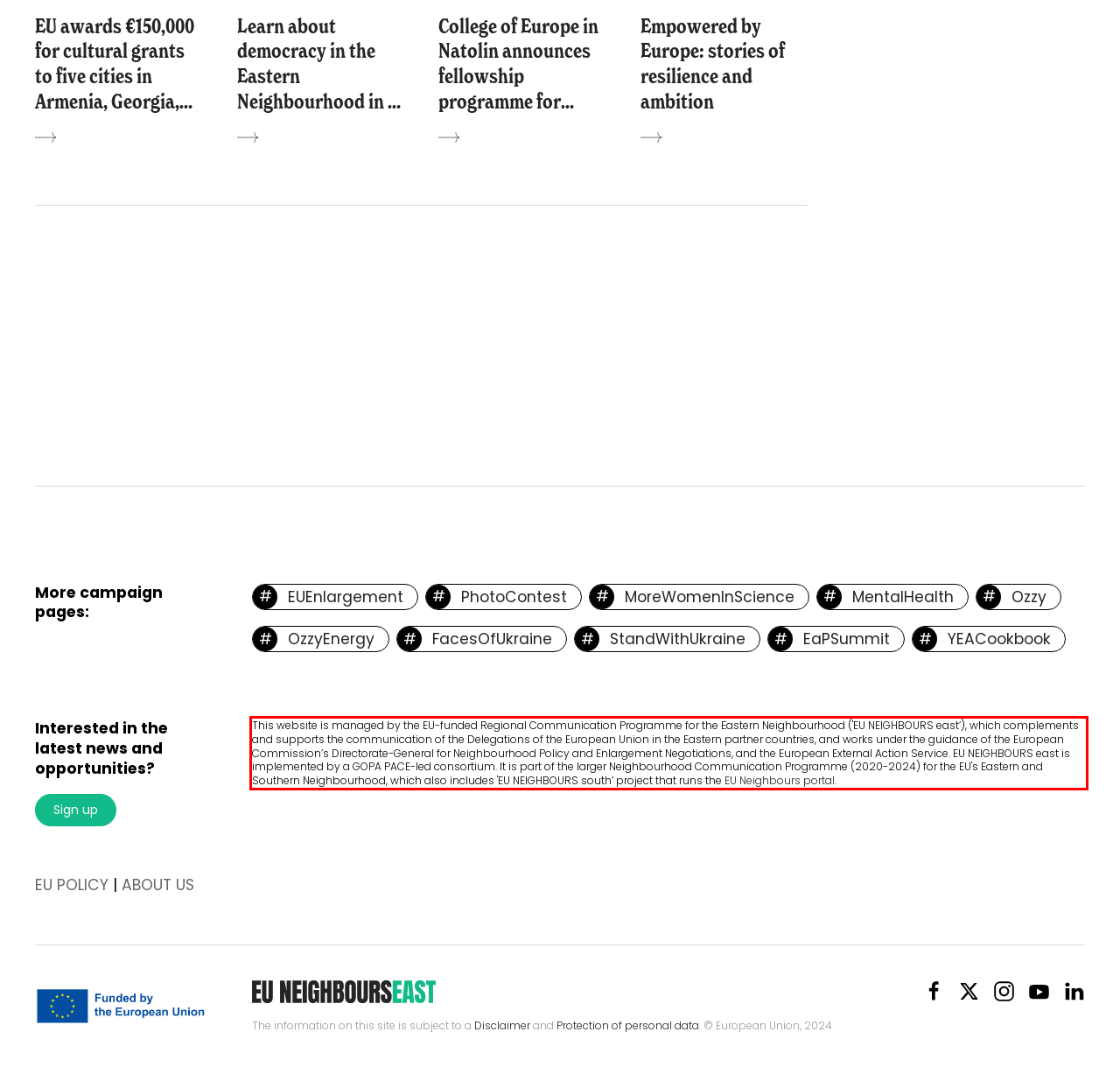The screenshot provided shows a webpage with a red bounding box. Apply OCR to the text within this red bounding box and provide the extracted content.

This website is managed by the EU-funded Regional Communication Programme for the Eastern Neighbourhood ('EU NEIGHBOURS east’), which complements and supports the communication of the Delegations of the European Union in the Eastern partner countries, and works under the guidance of the European Commission’s Directorate-General for Neighbourhood Policy and Enlargement Negotiations, and the European External Action Service. EU NEIGHBOURS east is implemented by a GOPA PACE-led consortium. It is part of the larger Neighbourhood Communication Programme (2020-2024) for the EU's Eastern and Southern Neighbourhood, which also includes 'EU NEIGHBOURS south’ project that runs the EU Neighbours portal.